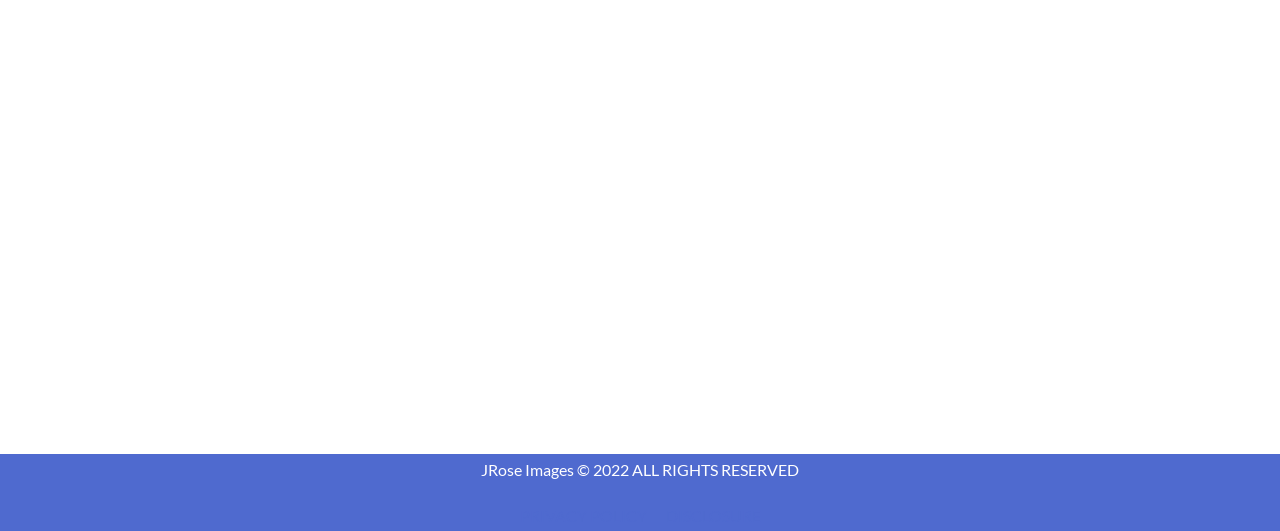Bounding box coordinates should be provided in the format (top-left x, top-left y, bottom-right x, bottom-right y) with all values between 0 and 1. Identify the bounding box for this UI element: DISCLOSURE

[0.514, 0.953, 0.594, 0.989]